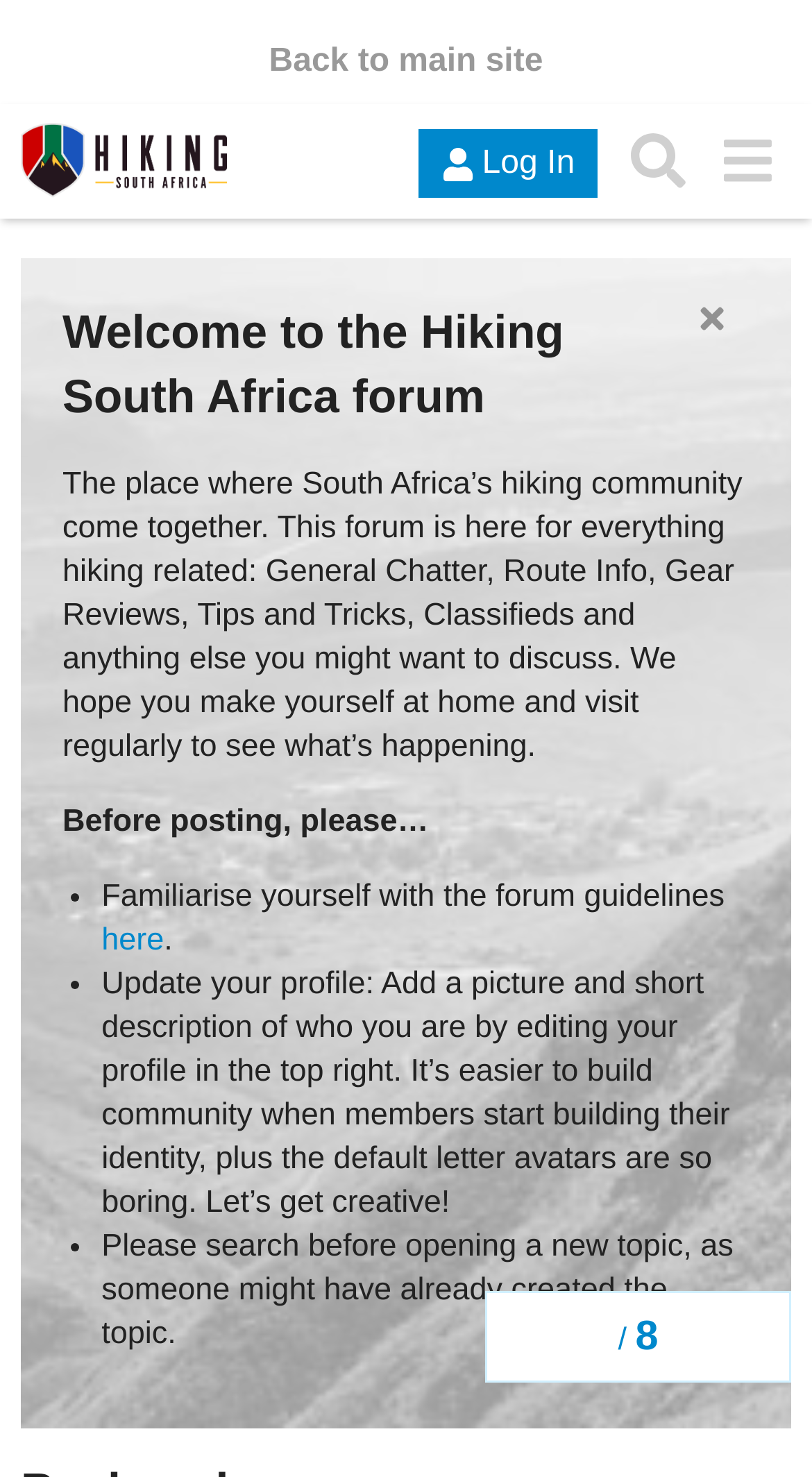Determine the bounding box for the UI element as described: "alt="The Hiking South Africa Forum"". The coordinates should be represented as four float numbers between 0 and 1, formatted as [left, top, right, bottom].

[0.026, 0.084, 0.28, 0.135]